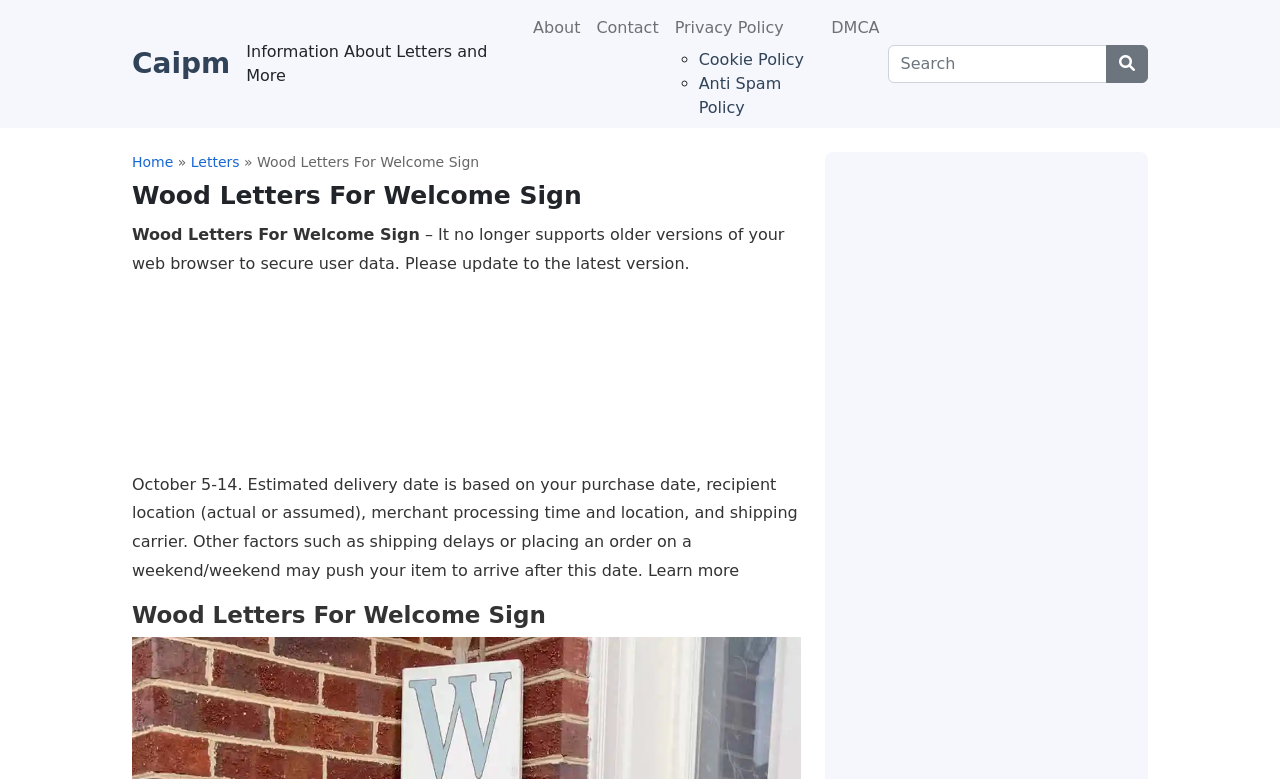Describe all visible elements and their arrangement on the webpage.

The webpage is about Wood Letters for Welcome Signs, with a prominent heading at the top center of the page. Below the heading, there is a horizontal navigation menu with links to "About", "Contact", "Privacy Policy", and "DMCA" on the top right side of the page. 

To the right of the navigation menu, there is a search bar with a "Center Align" button. On the top left side, there is a link to "Home" followed by a "»" symbol, and then a link to "Letters". 

Below the navigation menu, there is a large heading that spans almost the entire width of the page, stating "Wood Letters For Welcome Sign". Underneath this heading, there is a warning message that the website no longer supports older versions of the web browser and prompts the user to update to the latest version.

On the same section, there is an advertisement iframe that takes up a significant portion of the page. Below the advertisement, there is a message about the estimated delivery date, which is based on various factors such as purchase date, recipient location, and shipping carrier.

Further down the page, there is another advertisement iframe on the right side, taking up almost the entire height of the page. At the very bottom of the page, there is a heading that reads "Popular".